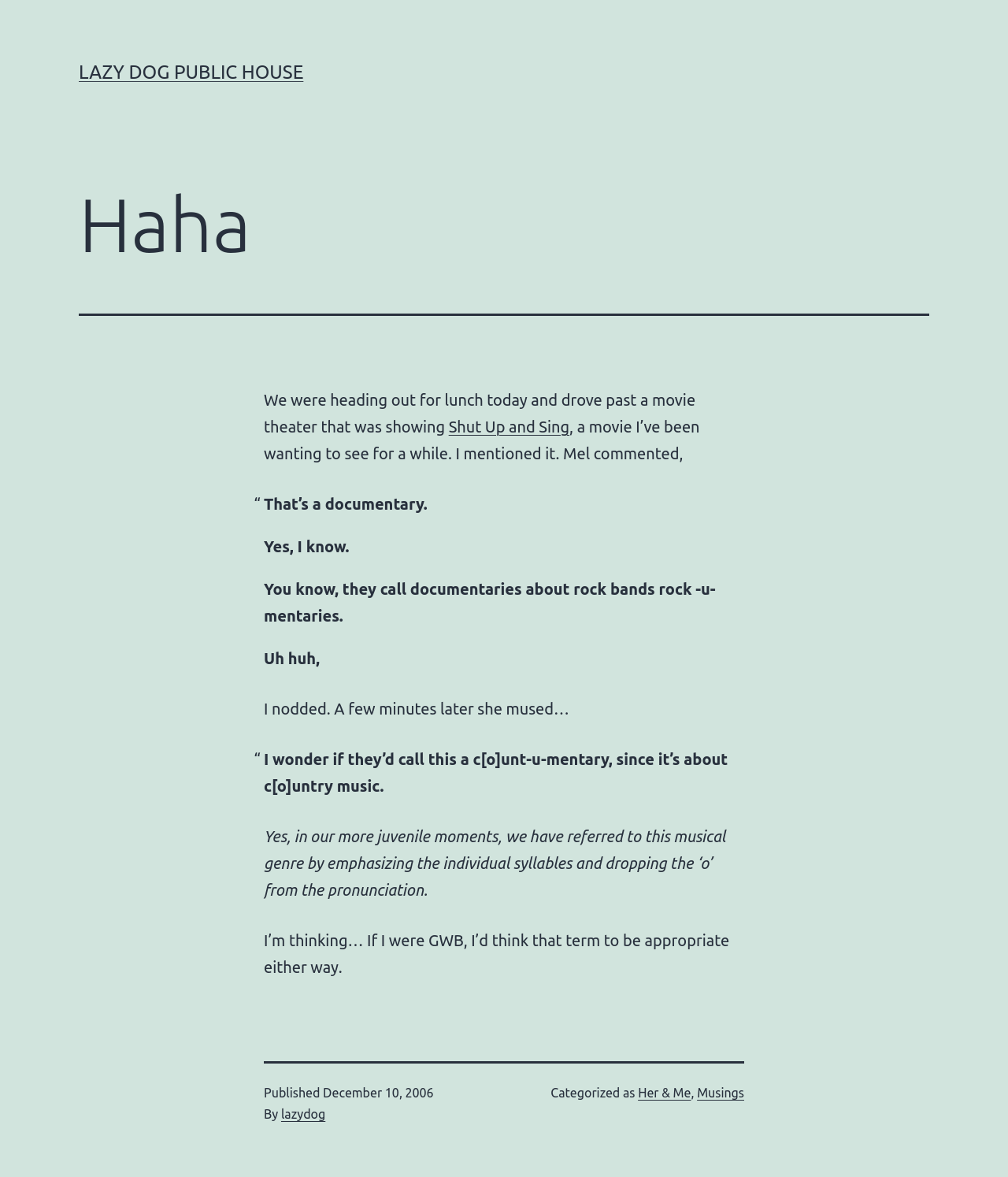Please provide a comprehensive answer to the question below using the information from the image: What is the date of publication?

The date of publication can be found in the footer section of the webpage, which is 'December 10, 2006'.